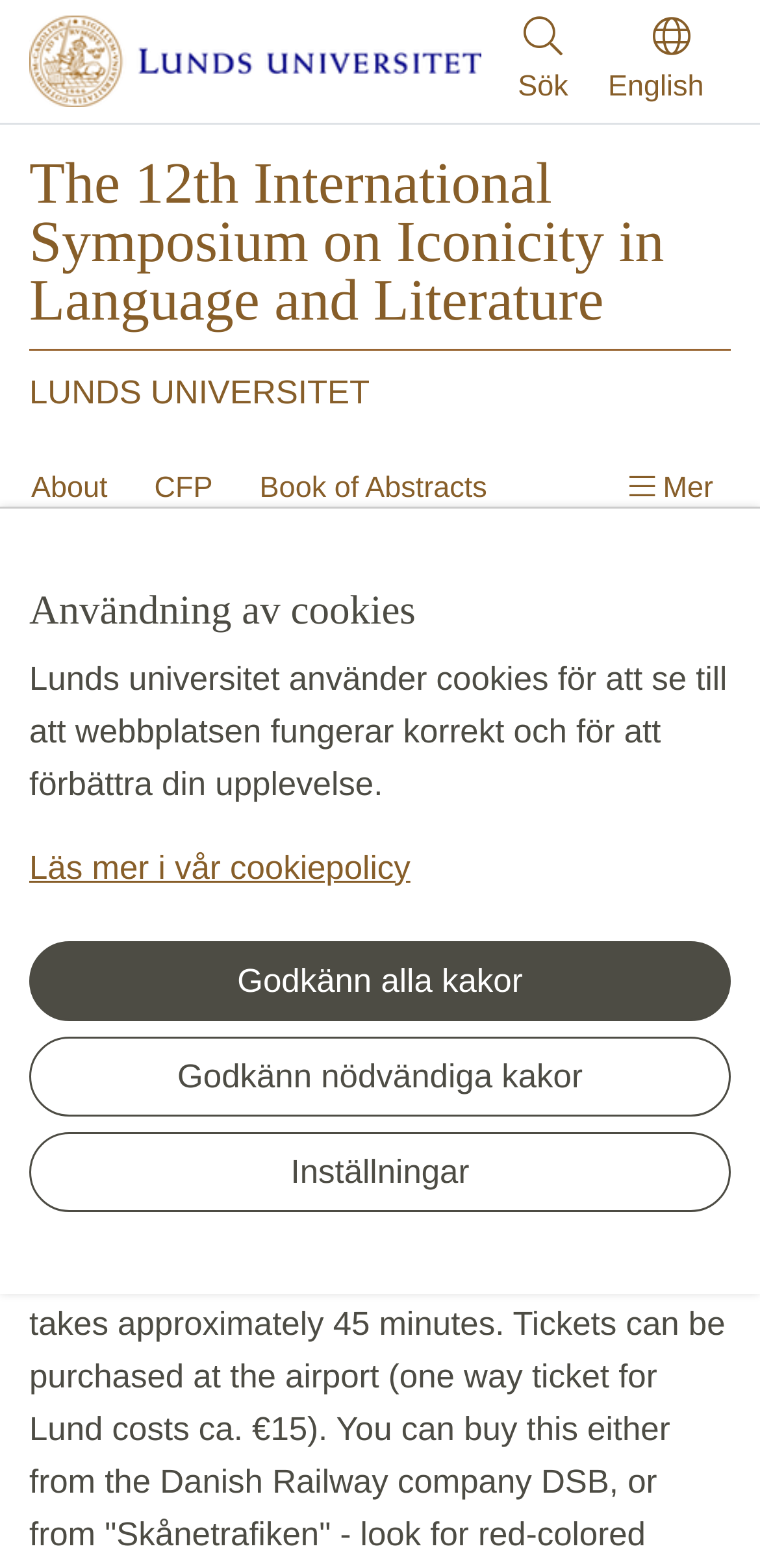Please specify the bounding box coordinates of the region to click in order to perform the following instruction: "Click the 'Hoppa till huvudinnehåll' link".

[0.0, 0.0, 0.463, 0.001]